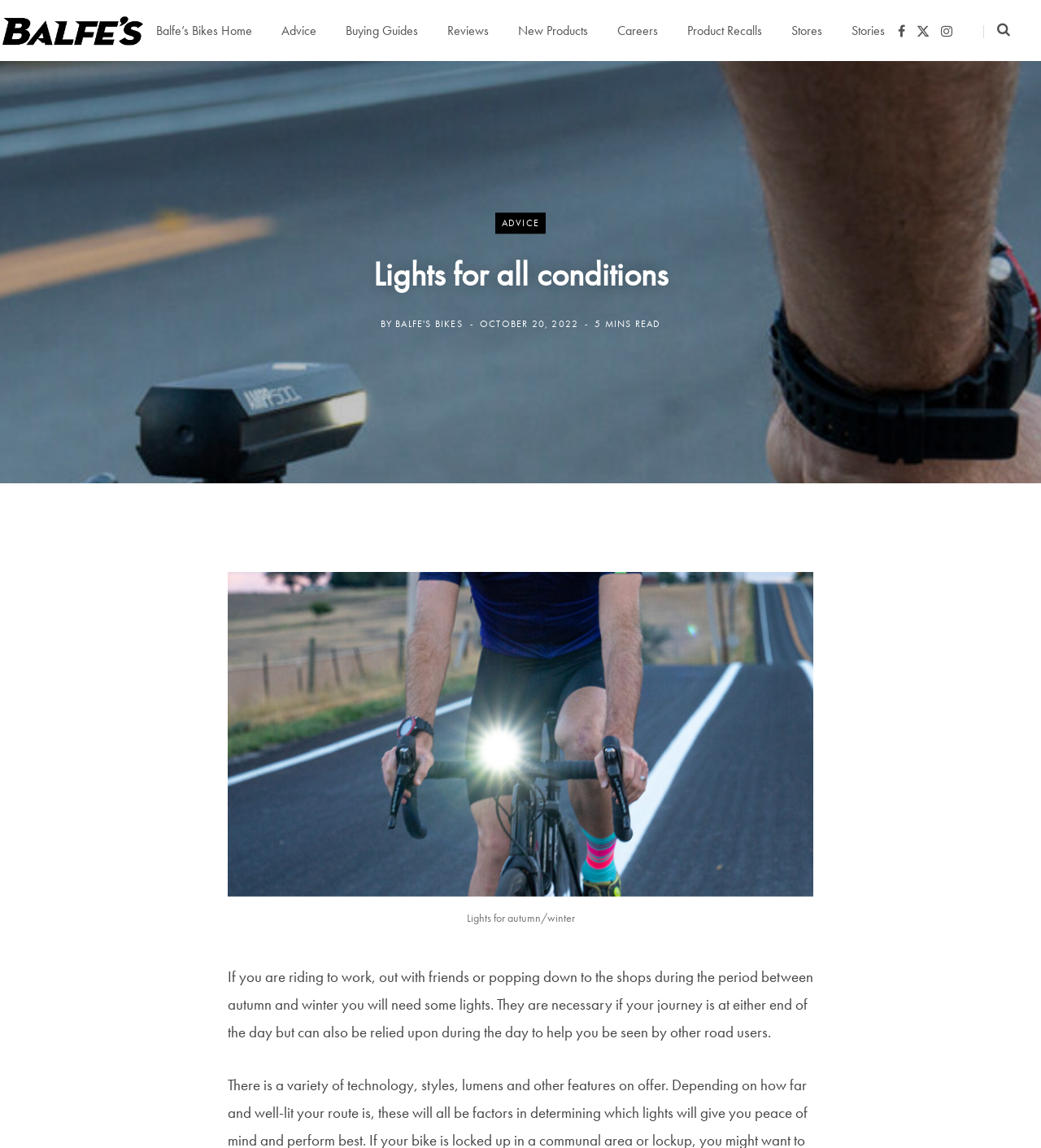Identify the bounding box coordinates for the UI element described by the following text: "Stories". Provide the coordinates as four float numbers between 0 and 1, in the format [left, top, right, bottom].

[0.804, 0.0, 0.864, 0.053]